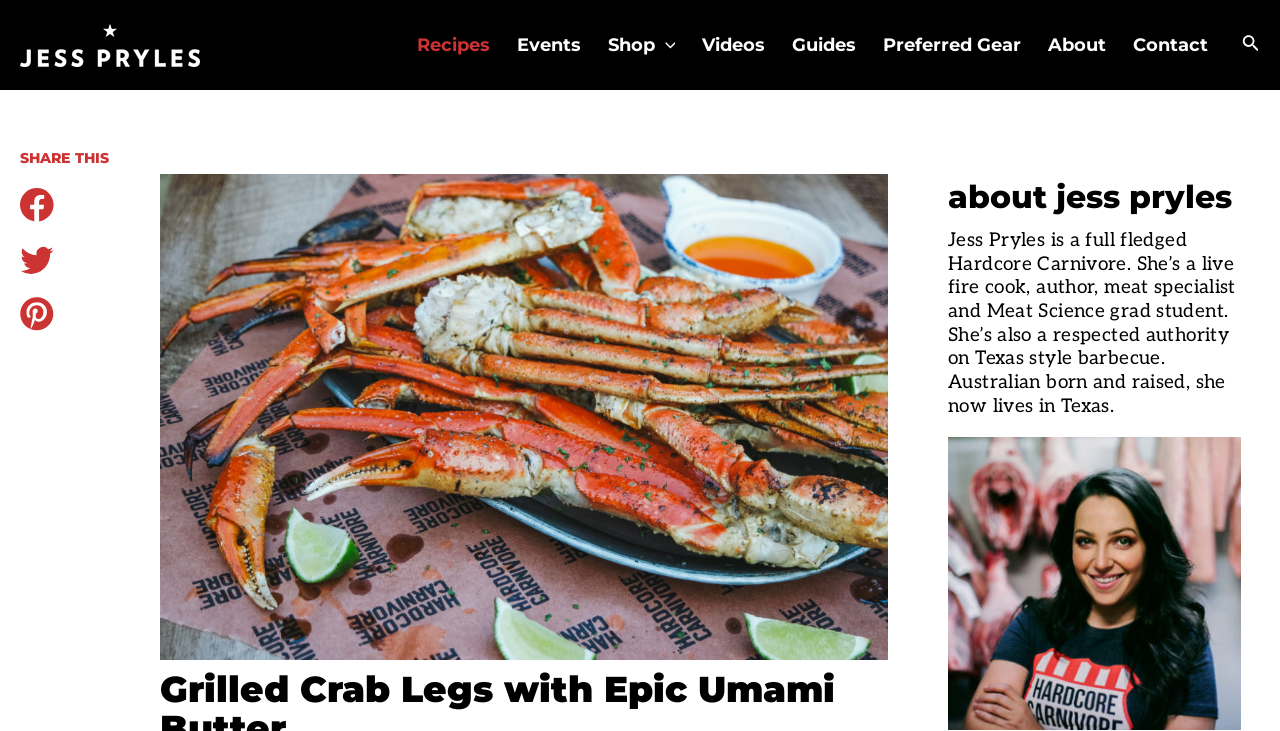What social media platforms are available for sharing?
Using the visual information, reply with a single word or short phrase.

Facebook, Twitter, Pinterest